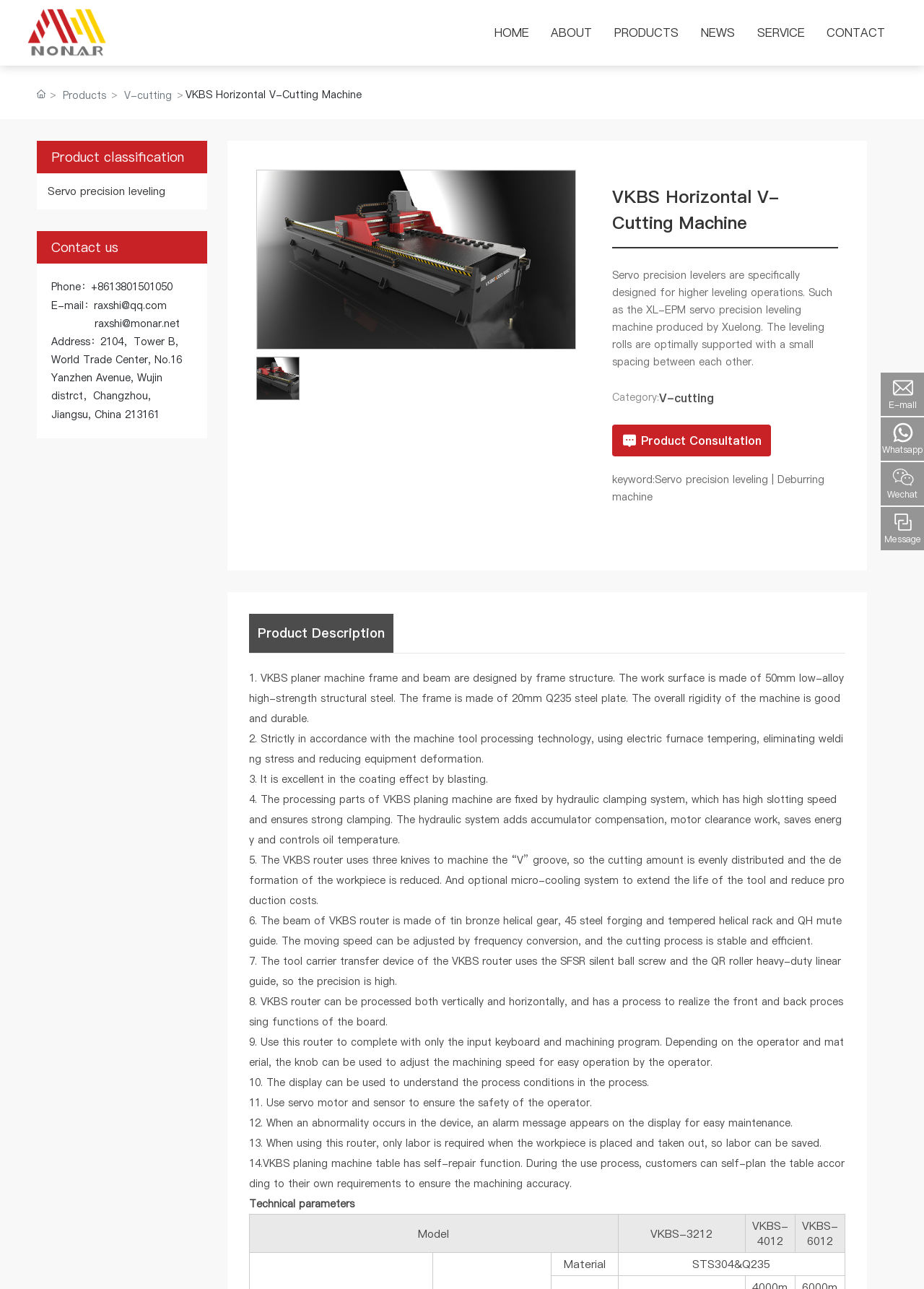What is the function of the servo motor and sensor?
Please answer the question with a detailed and comprehensive explanation.

According to the product description, the servo motor and sensor are used to ensure the safety of the operator, which is mentioned in the eleventh point of the product features.